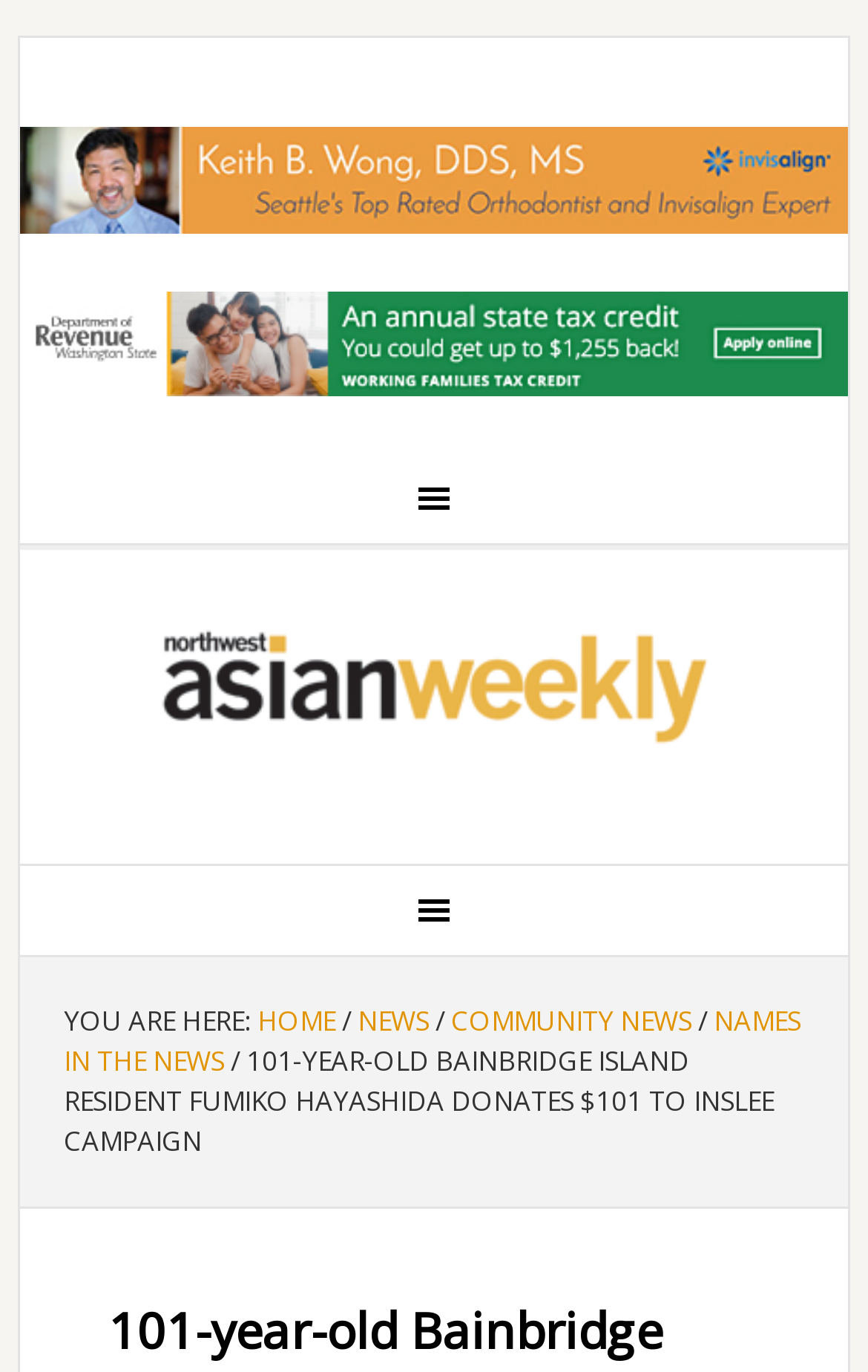Based on the image, provide a detailed and complete answer to the question: 
What is the name of the news organization?

I found the answer by looking at the navigation section of the webpage, which has a link labeled 'NORTHWEST ASIAN WEEKLY'.